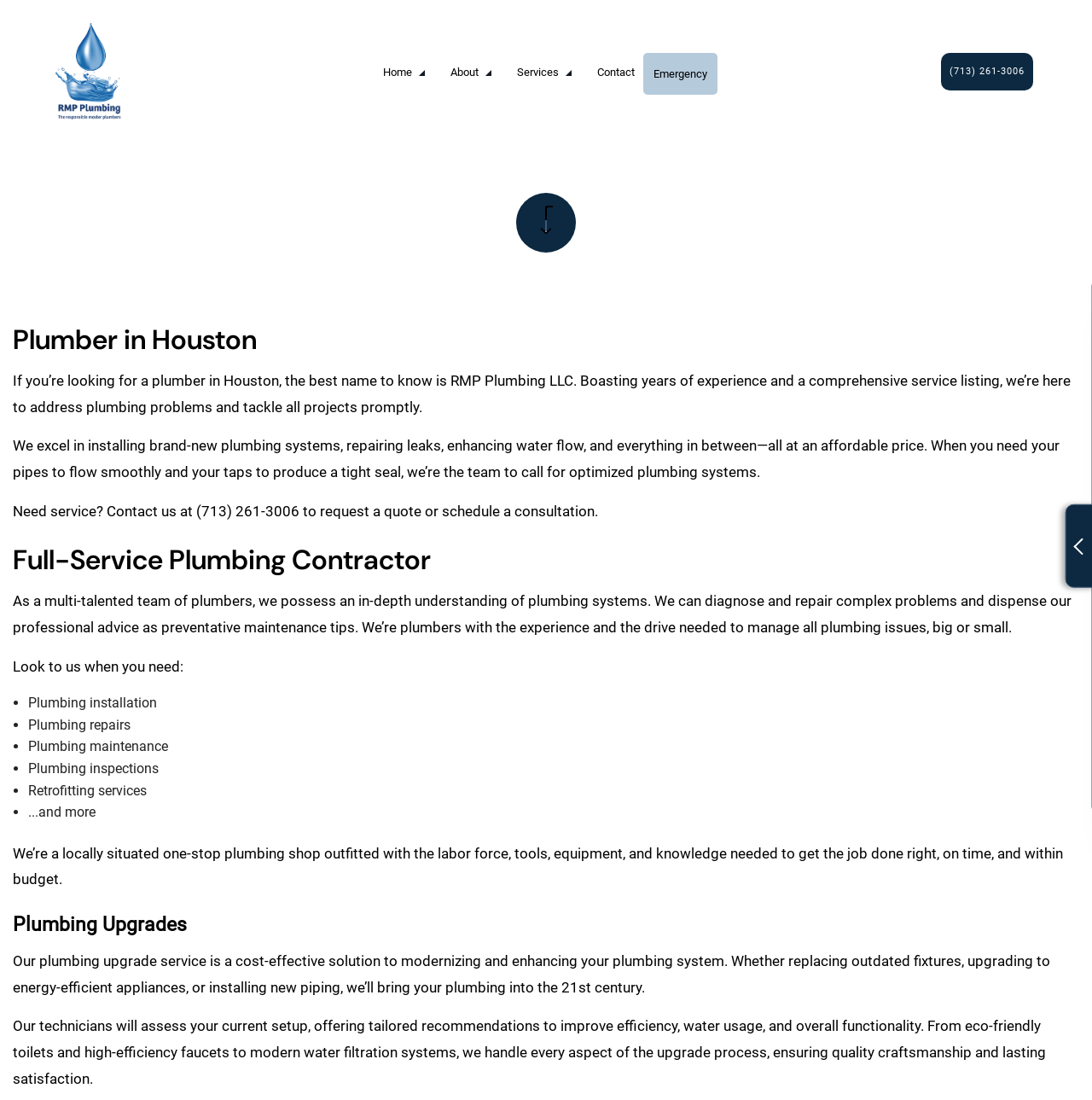Write an elaborate caption that captures the essence of the webpage.

The webpage is about Rmp Plumbing LLC, a full-service plumber serving Houston residents. At the top left corner, there is a logo of Rmp Plumbing LLC. Below the logo, there is a navigation menu with links to various pages, including Home, Drain Service Offer, Garbage Disposal Offer, Water Heater Offer, About, Blog, Testimonials, FAQ, Gallery, Areas We Serve, Schedule a Service, Services, and Contact.

On the right side of the navigation menu, there is a phone number, (713) 261-3006, which is also a link. Below the navigation menu, there is a heading "Plumber in Houston" followed by a paragraph of text describing the services offered by Rmp Plumbing LLC. The text explains that the company excels in installing new plumbing systems, repairing leaks, and enhancing water flow, all at an affordable price.

Below the paragraph, there is another heading "Full-Service Plumbing Contractor" followed by a block of text describing the company's expertise in diagnosing and repairing complex plumbing problems. The text also mentions that the company provides preventative maintenance tips.

Next, there is a list of services offered by the company, including plumbing installation, repairs, maintenance, inspections, and retrofitting services. Below the list, there is a paragraph of text describing the company's ability to get the job done right, on time, and within budget.

Finally, there is a heading "Plumbing Upgrades" followed by two paragraphs of text describing the company's plumbing upgrade service. The text explains that the service is a cost-effective solution to modernizing and enhancing plumbing systems, and that the company's technicians will assess the current setup and offer tailored recommendations to improve efficiency, water usage, and overall functionality.